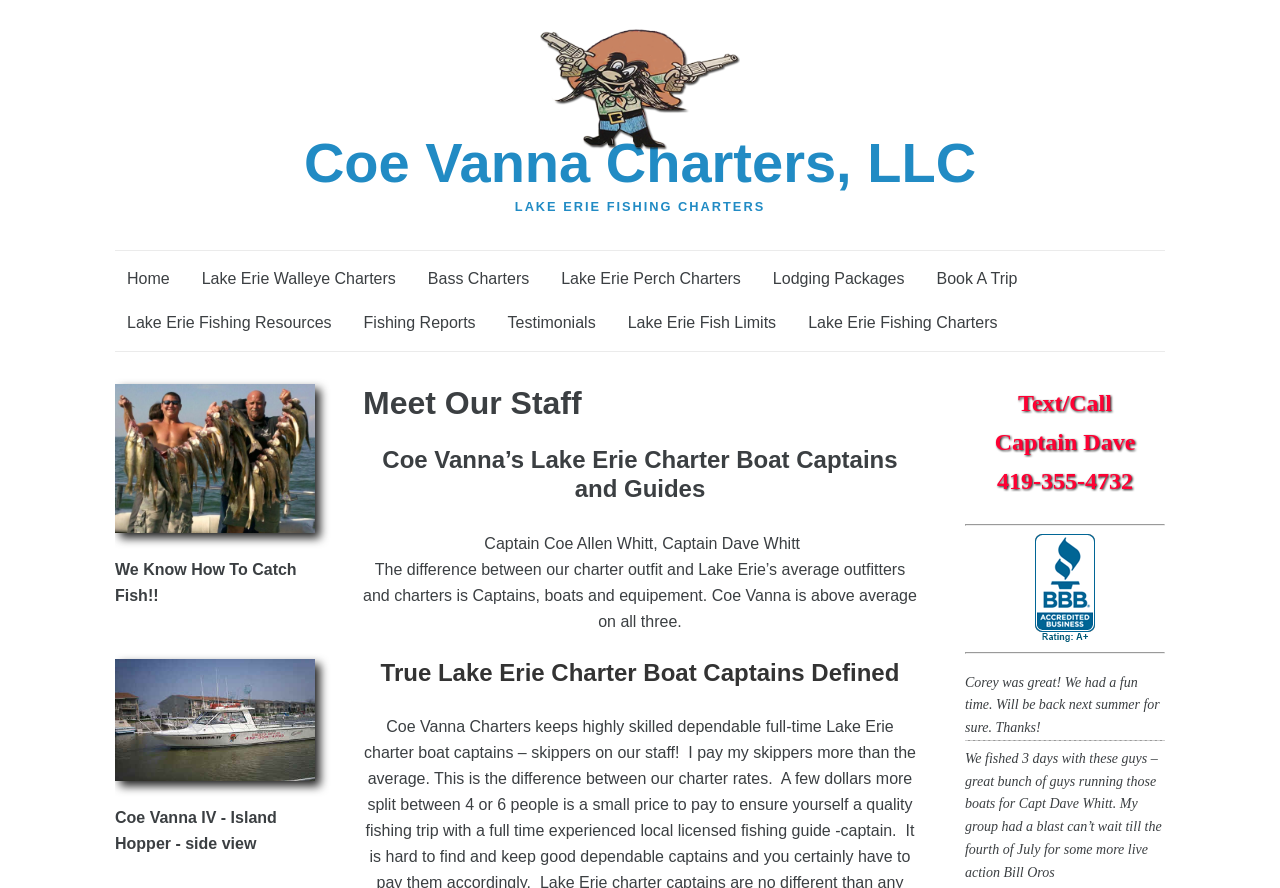Please determine the bounding box coordinates of the element to click on in order to accomplish the following task: "Book a trip". Ensure the coordinates are four float numbers ranging from 0 to 1, i.e., [left, top, right, bottom].

[0.722, 0.291, 0.804, 0.336]